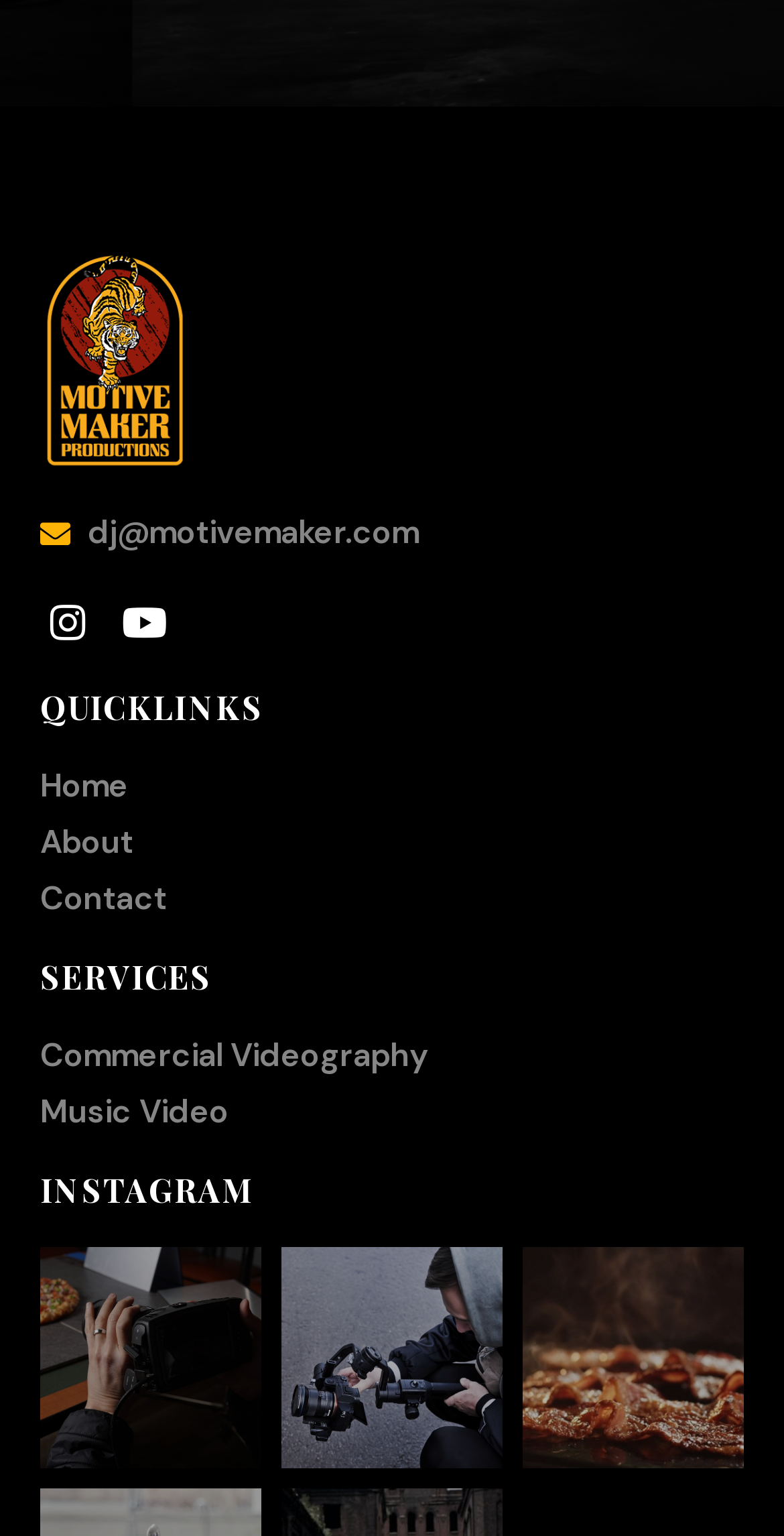Please provide the bounding box coordinates for the element that needs to be clicked to perform the instruction: "Go to the Home page". The coordinates must consist of four float numbers between 0 and 1, formatted as [left, top, right, bottom].

[0.051, 0.498, 0.949, 0.528]